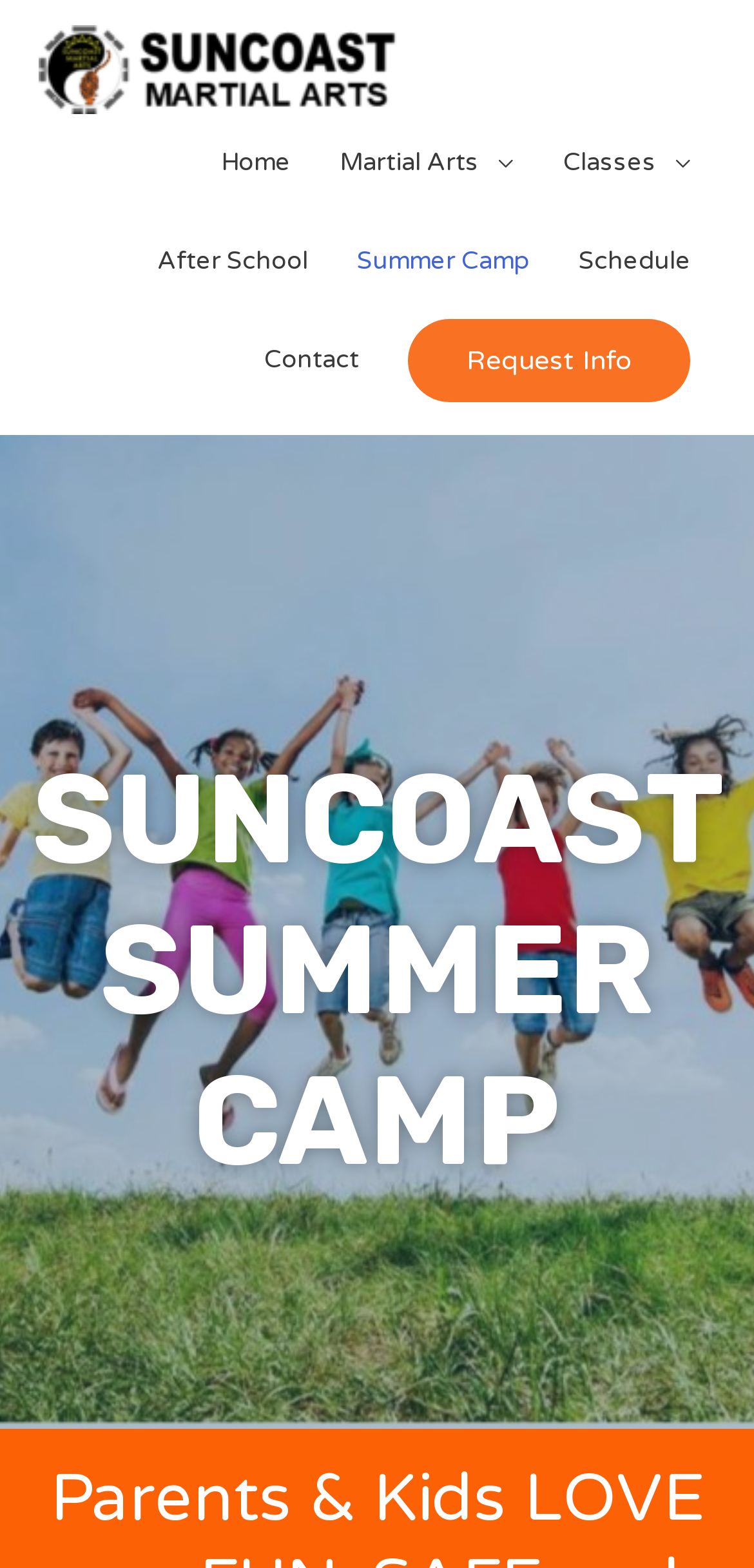Give the bounding box coordinates for the element described by: "alt="Suncoast Martial Arts"".

[0.051, 0.033, 0.526, 0.053]